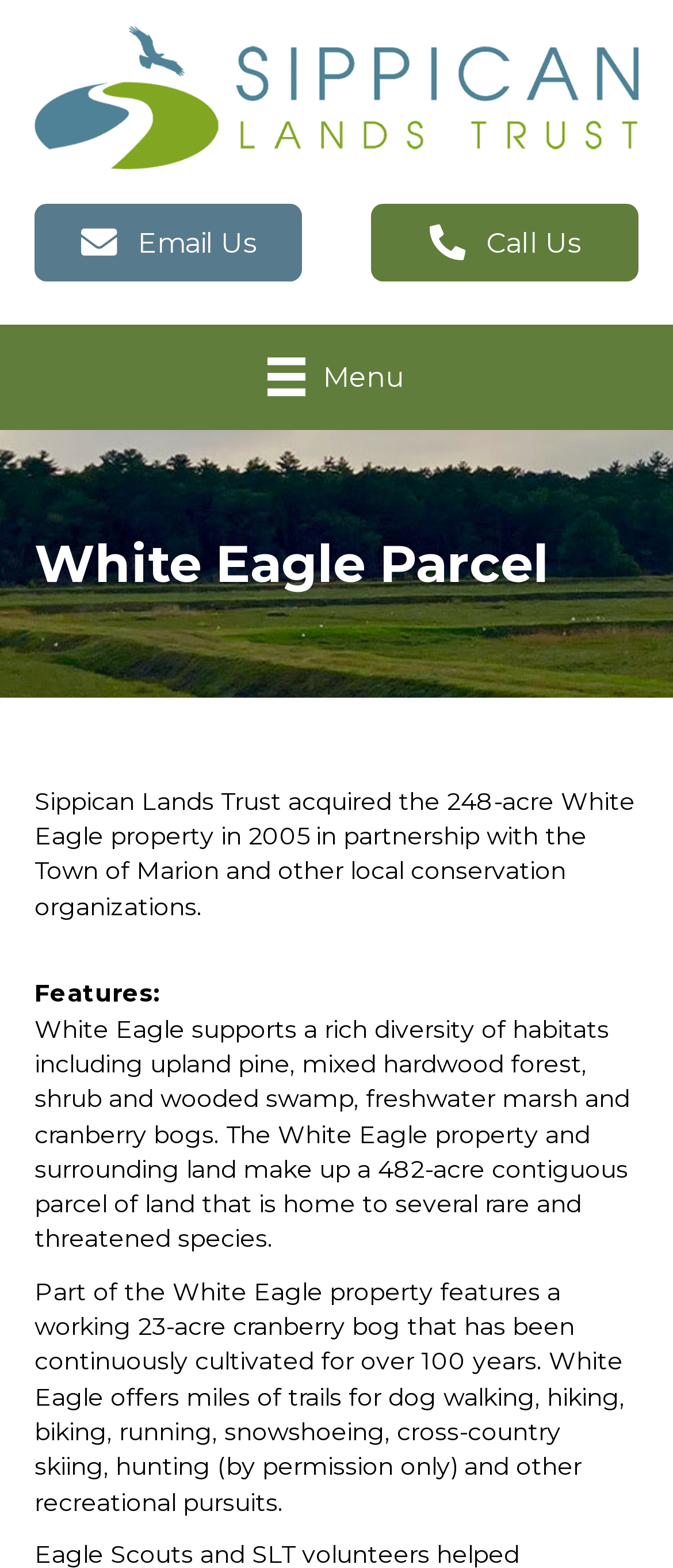What activities are allowed on the property?
Please look at the screenshot and answer using one word or phrase.

Multiple activities